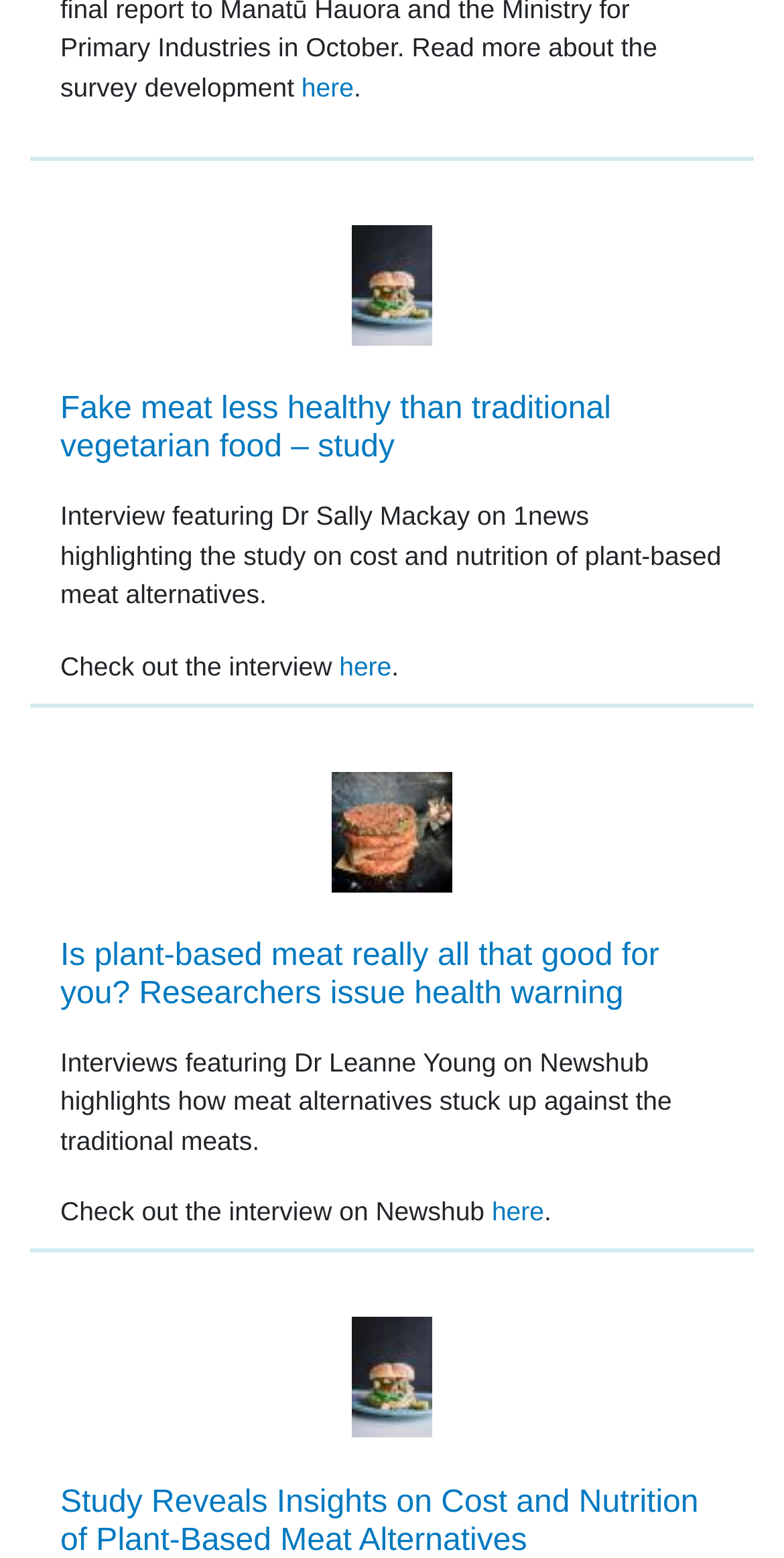Based on the element description: "alt="Alternative meat burger"", identify the bounding box coordinates for this UI element. The coordinates must be four float numbers between 0 and 1, listed as [left, top, right, bottom].

[0.449, 0.182, 0.551, 0.201]